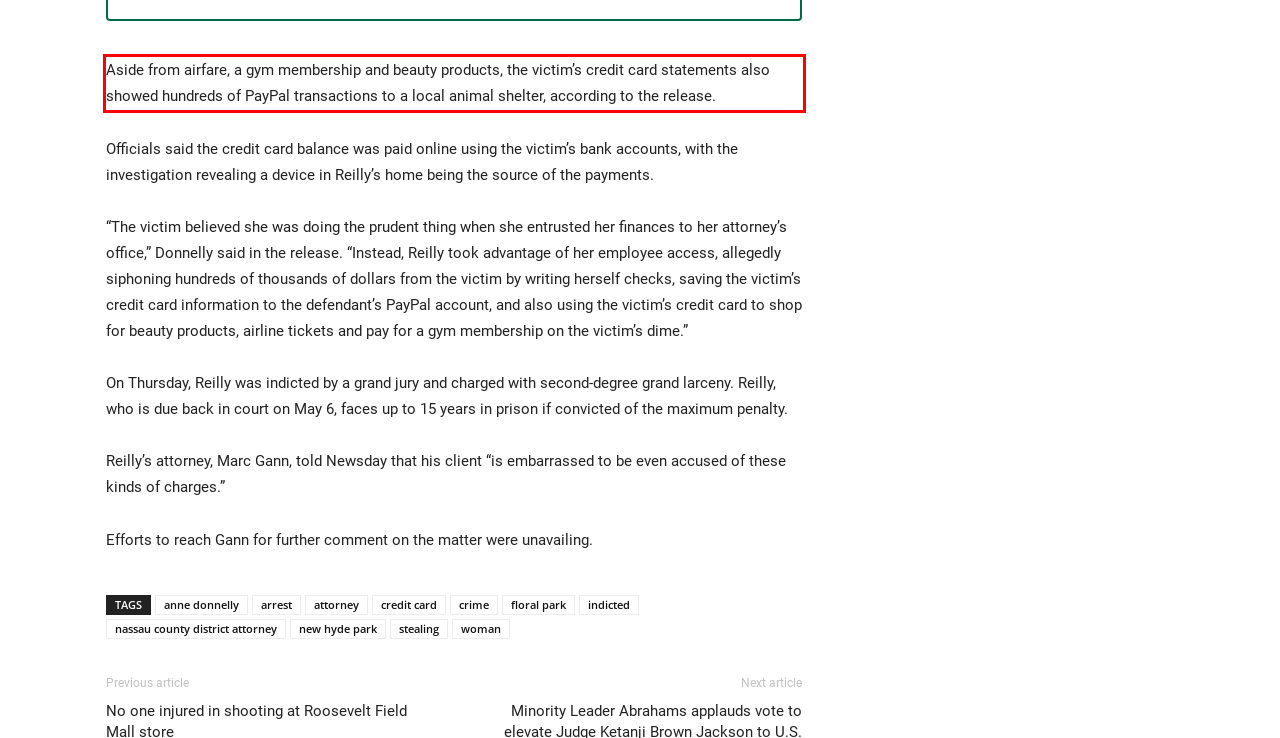Given a webpage screenshot, identify the text inside the red bounding box using OCR and extract it.

Aside from airfare, a gym membership and beauty products, the victim’s credit card statements also showed hundreds of PayPal transactions to a local animal shelter, according to the release.